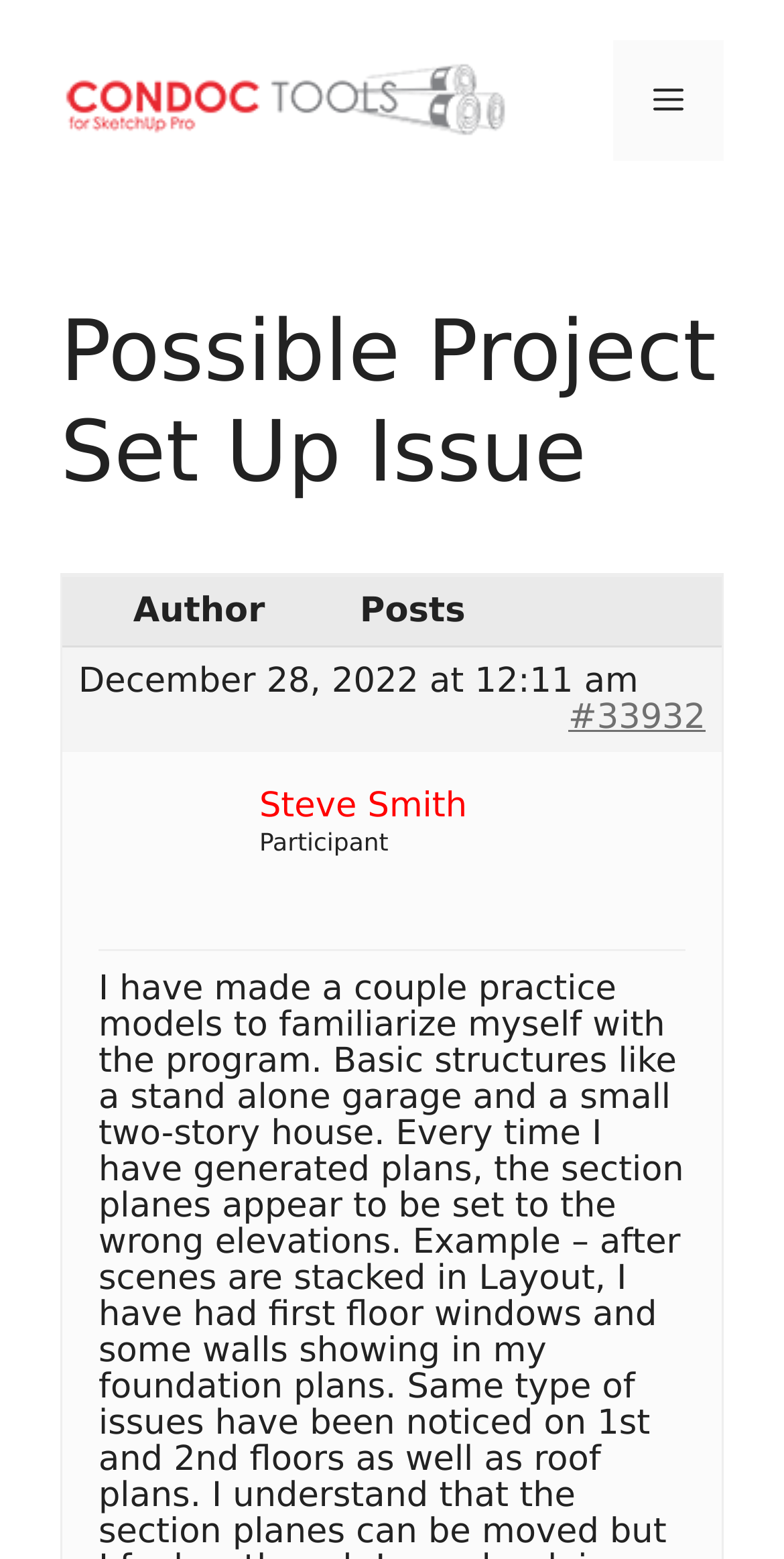What is the role of Steve Smith?
Could you please answer the question thoroughly and with as much detail as possible?

I found the role of Steve Smith by looking at the StaticText element with the text 'Participant' which is a child of the 'Content' element and is located below the link element with the text 'Steve Smith'.